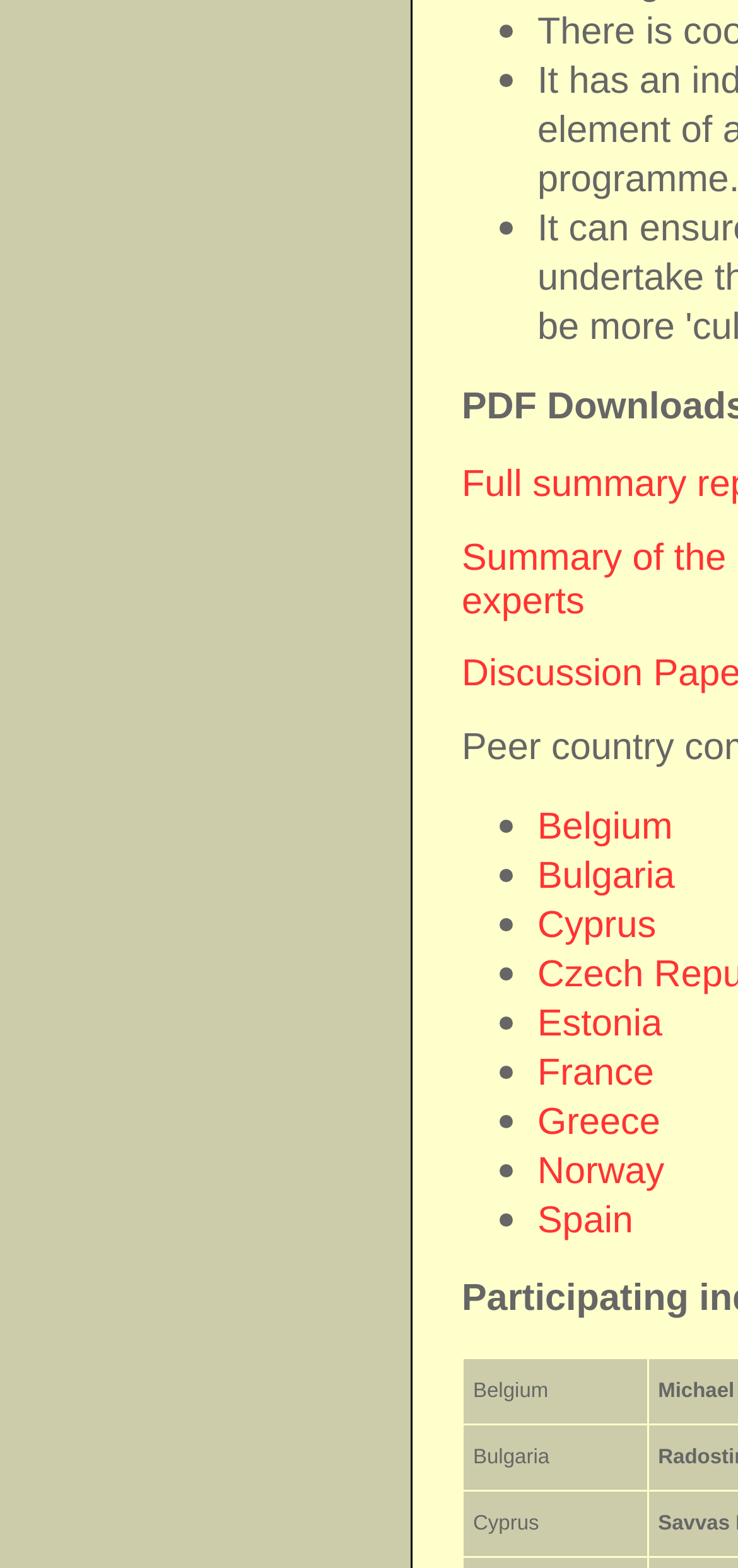Determine the bounding box coordinates of the region that needs to be clicked to achieve the task: "View information about Spain".

[0.728, 0.765, 0.858, 0.791]